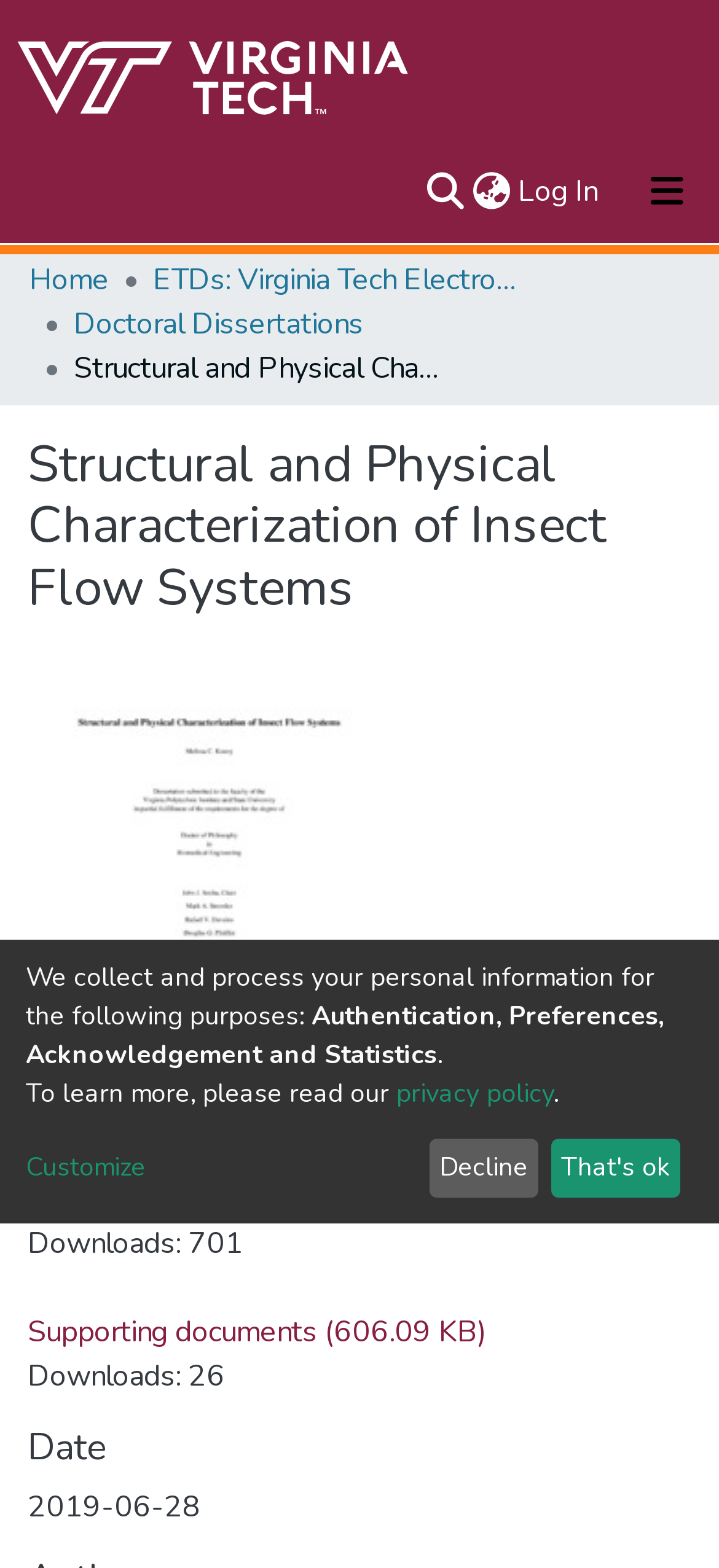Can you provide the bounding box coordinates for the element that should be clicked to implement the instruction: "View dissertation files"?

[0.038, 0.714, 0.962, 0.742]